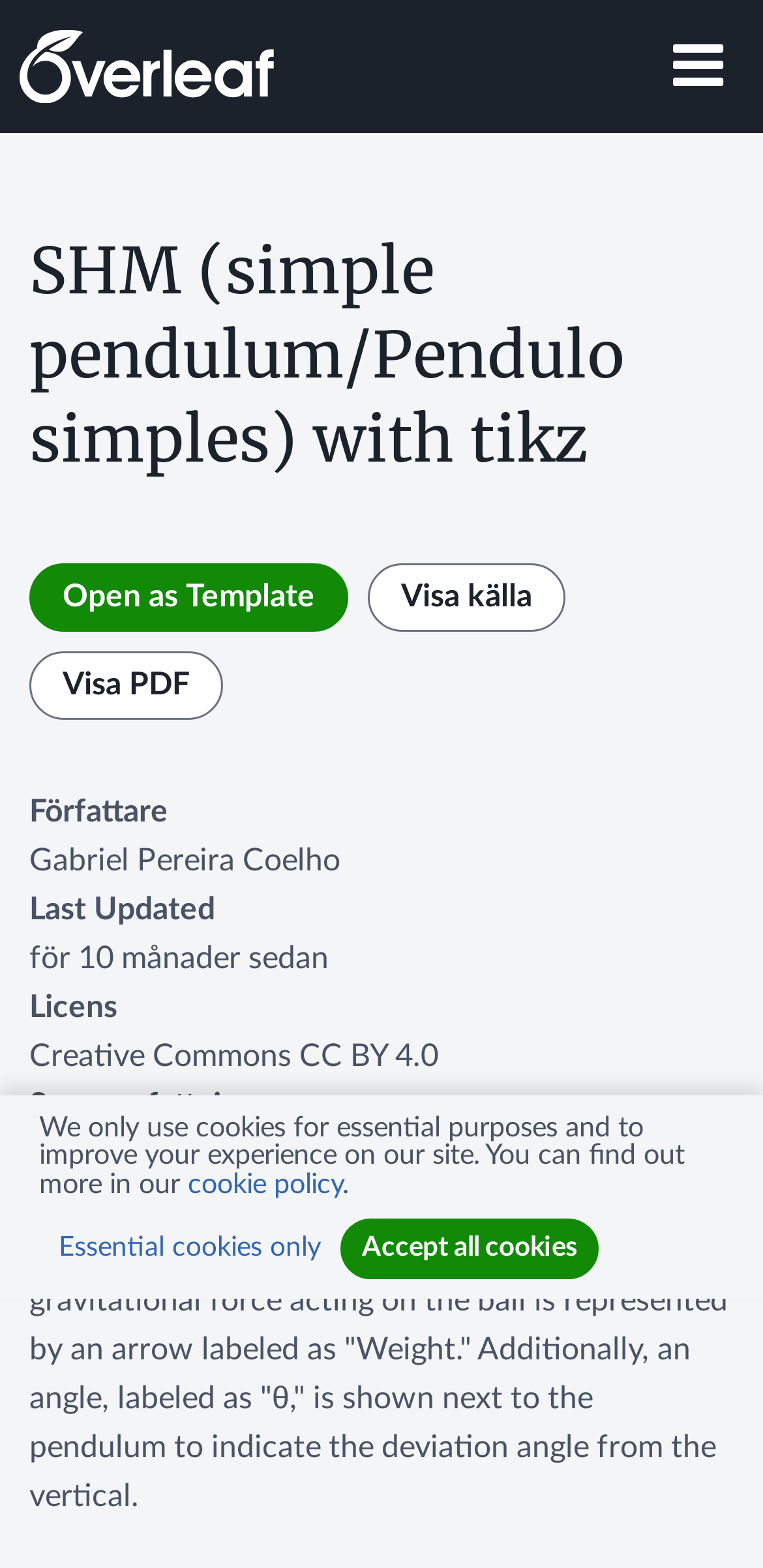Please reply to the following question with a single word or a short phrase:
What is the license of the content?

Creative Commons CC BY 4.0